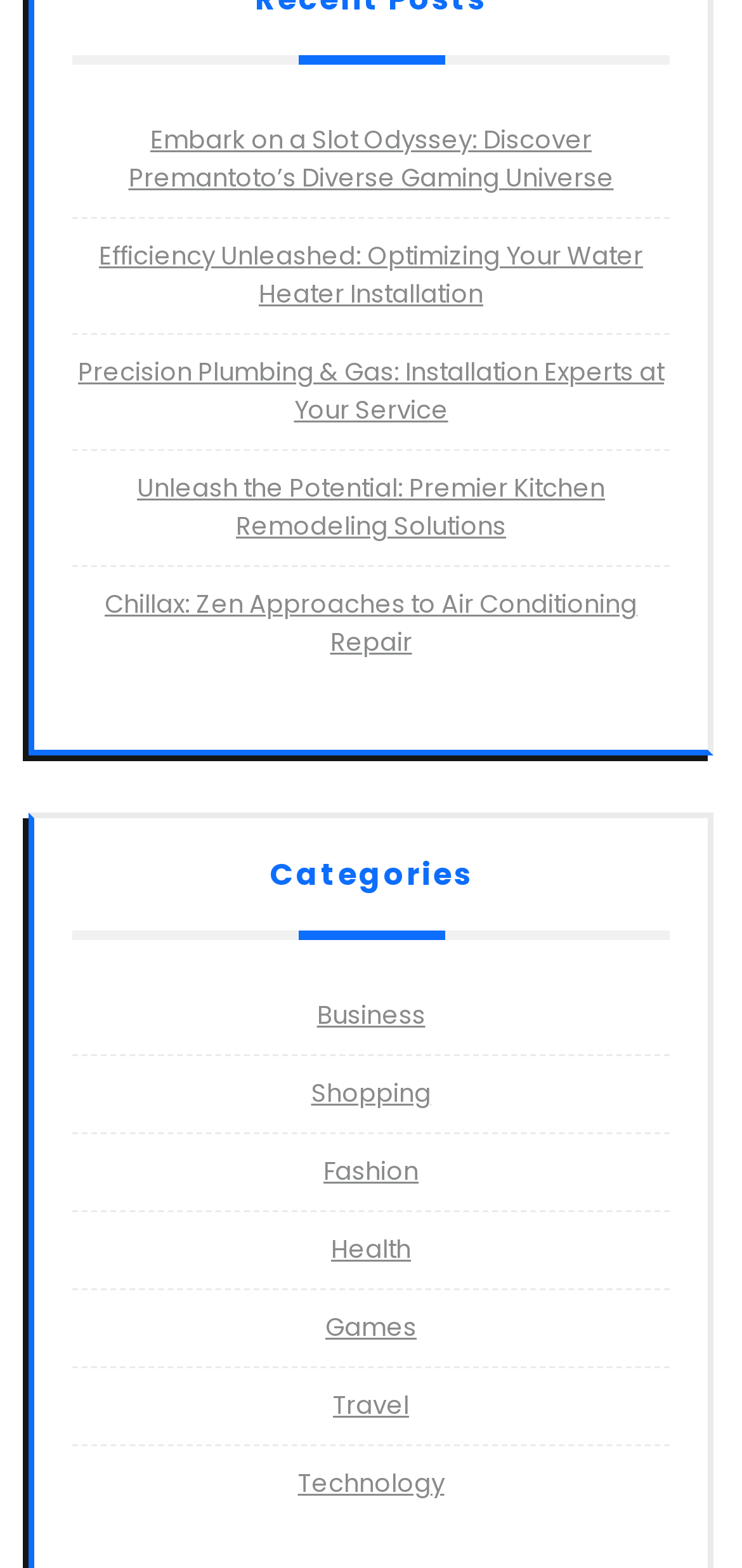Provide a one-word or brief phrase answer to the question:
How many categories are listed?

7